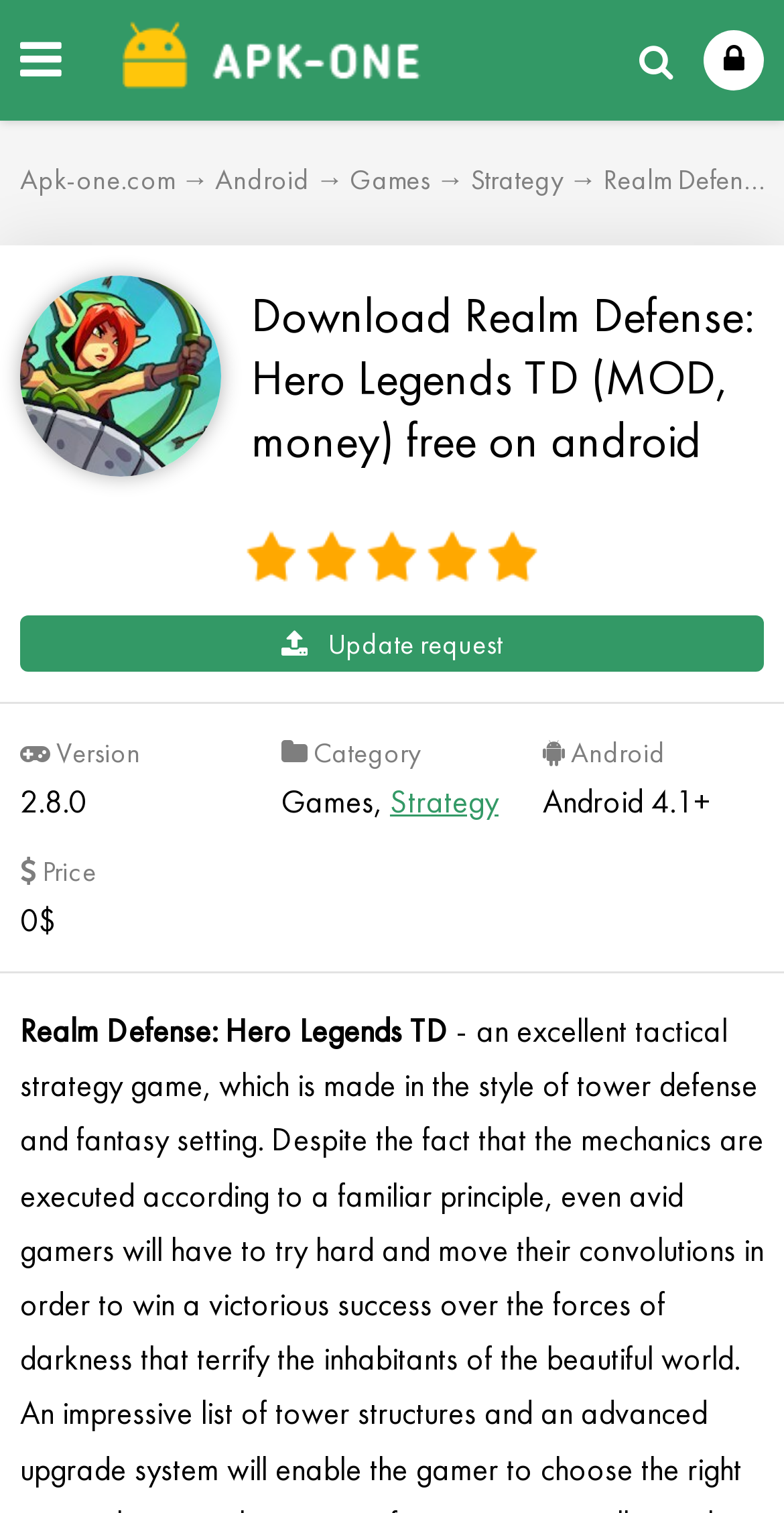Please find the bounding box coordinates of the section that needs to be clicked to achieve this instruction: "Click the Apk-one.com link".

[0.026, 0.106, 0.223, 0.13]